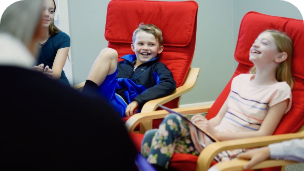Detail every significant feature and component of the image.

The image depicts a joyful scene where children are engaged in a lively discussion or activity, likely part of a program designed for youth. In a bright, welcoming space, the kids are seated comfortably in plush red chairs, with one boy in a blue outfit grinning widely, displaying a sense of fun and connection with his peers. Nearby, a girl in a striped shirt laughs openly, embodying the spirit of camaraderie and enjoyment typical of youth gatherings. The background hints at a friendly and supportive environment, which aligns well with the family dinner event happening earlier, intended to foster connections among community members of all ages. This image captures the essence of youth programming, showcasing moments of laughter and engagement among the children.